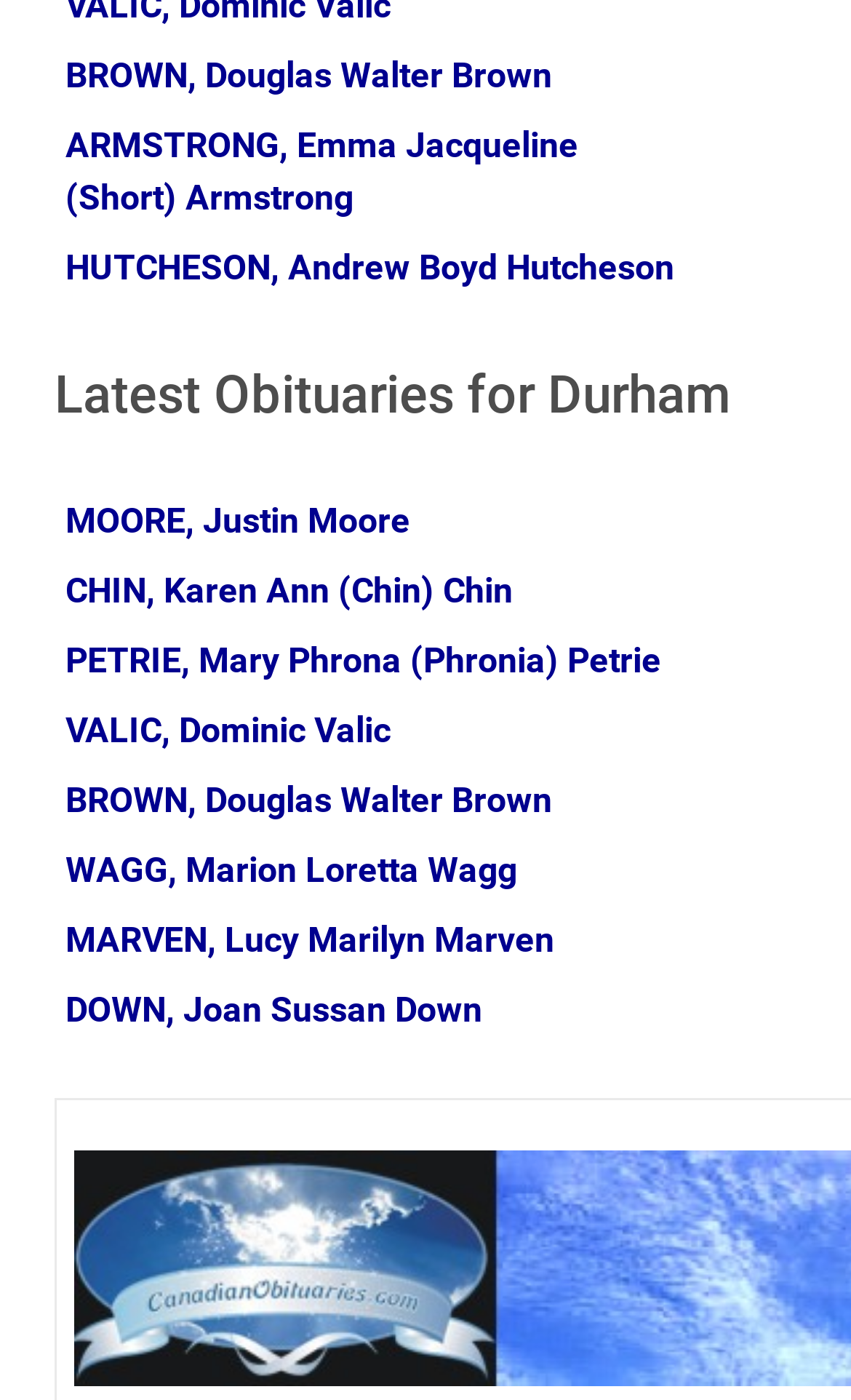Given the description "MOORE, Justin Moore", provide the bounding box coordinates of the corresponding UI element.

[0.077, 0.356, 0.482, 0.386]